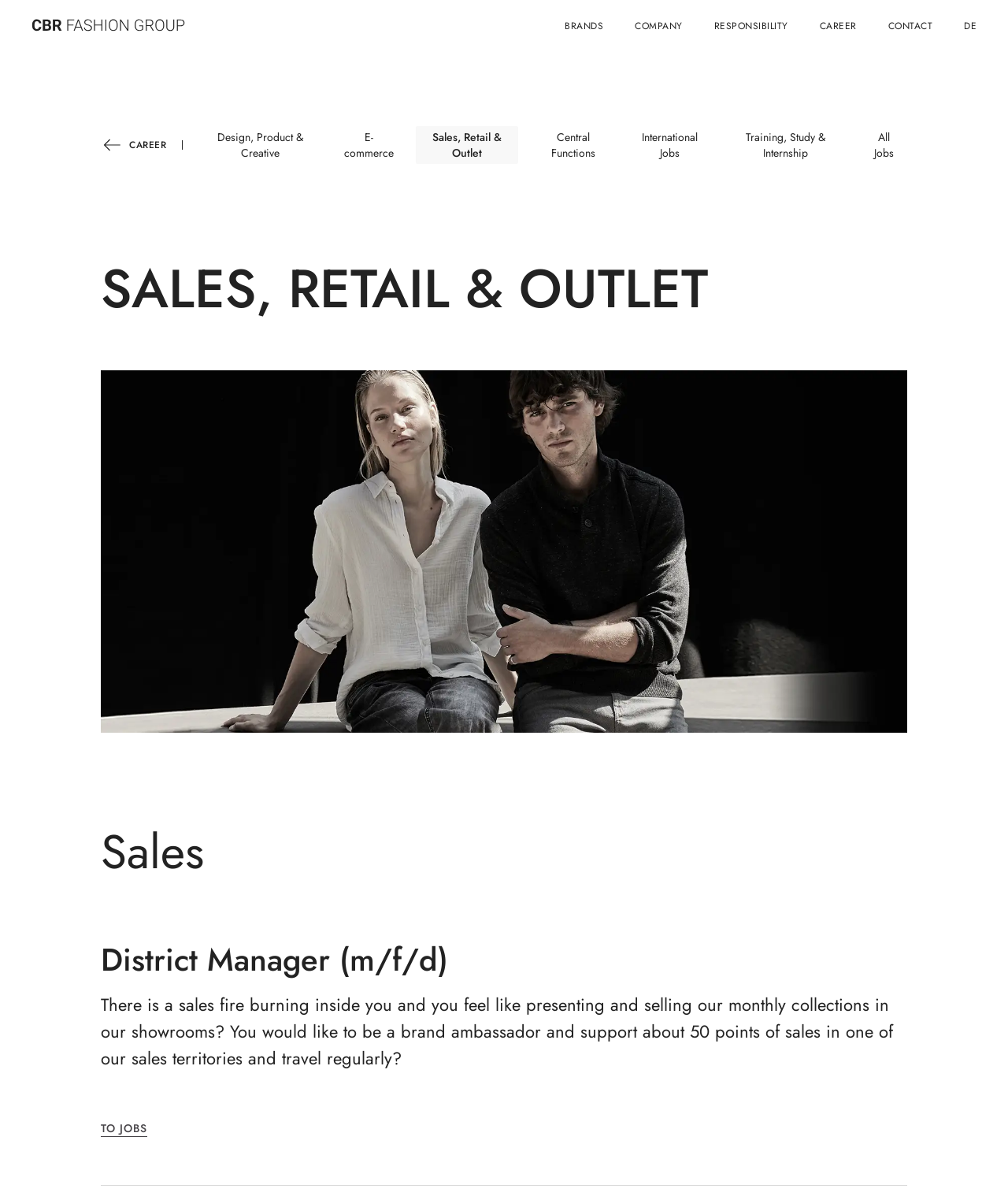Pinpoint the bounding box coordinates of the element you need to click to execute the following instruction: "Explore Sales, Retail & Outlet jobs". The bounding box should be represented by four float numbers between 0 and 1, in the format [left, top, right, bottom].

[0.412, 0.105, 0.514, 0.137]